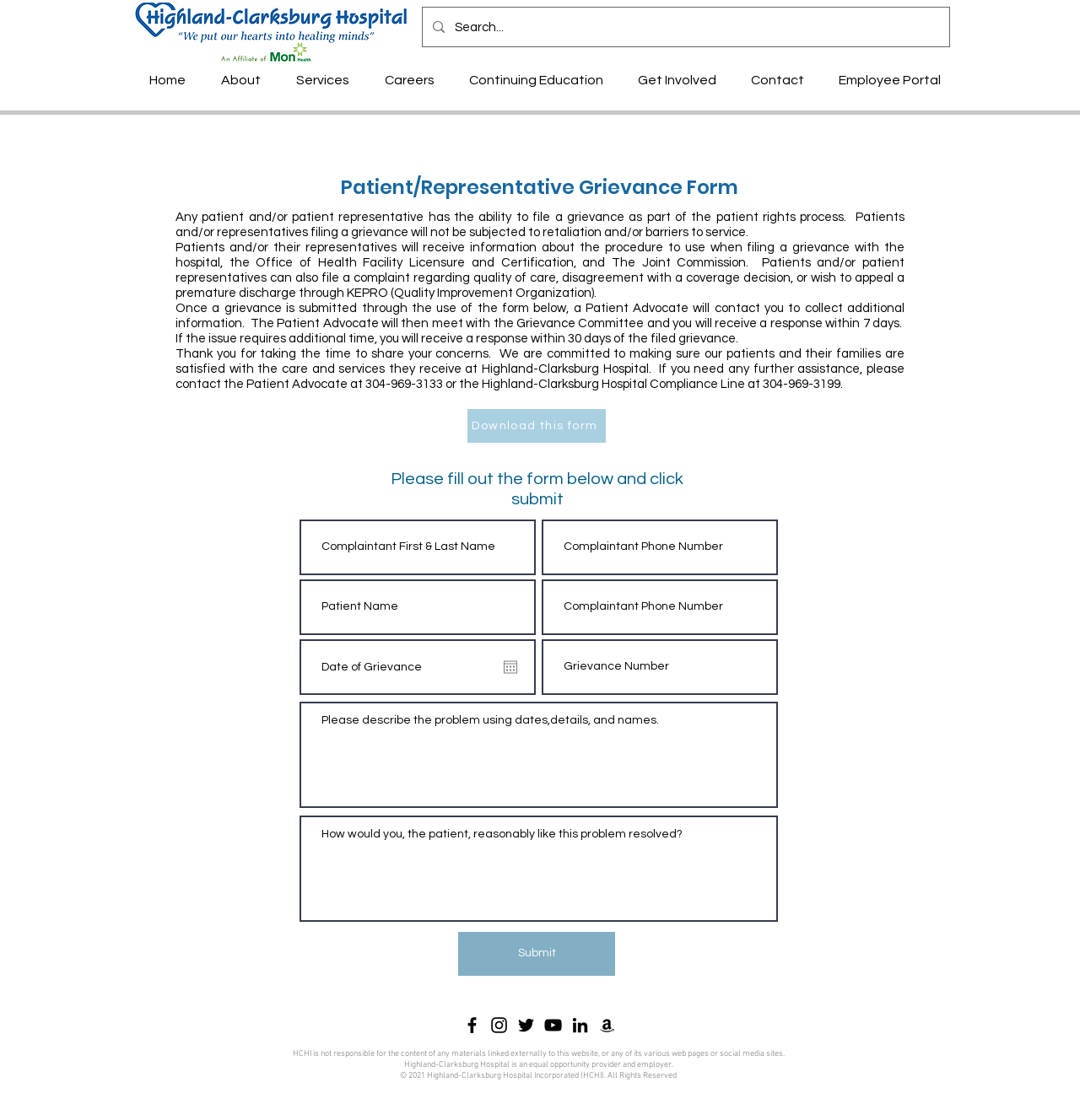Answer the question with a brief word or phrase:
What is the hospital's policy on retaliation?

No retaliation